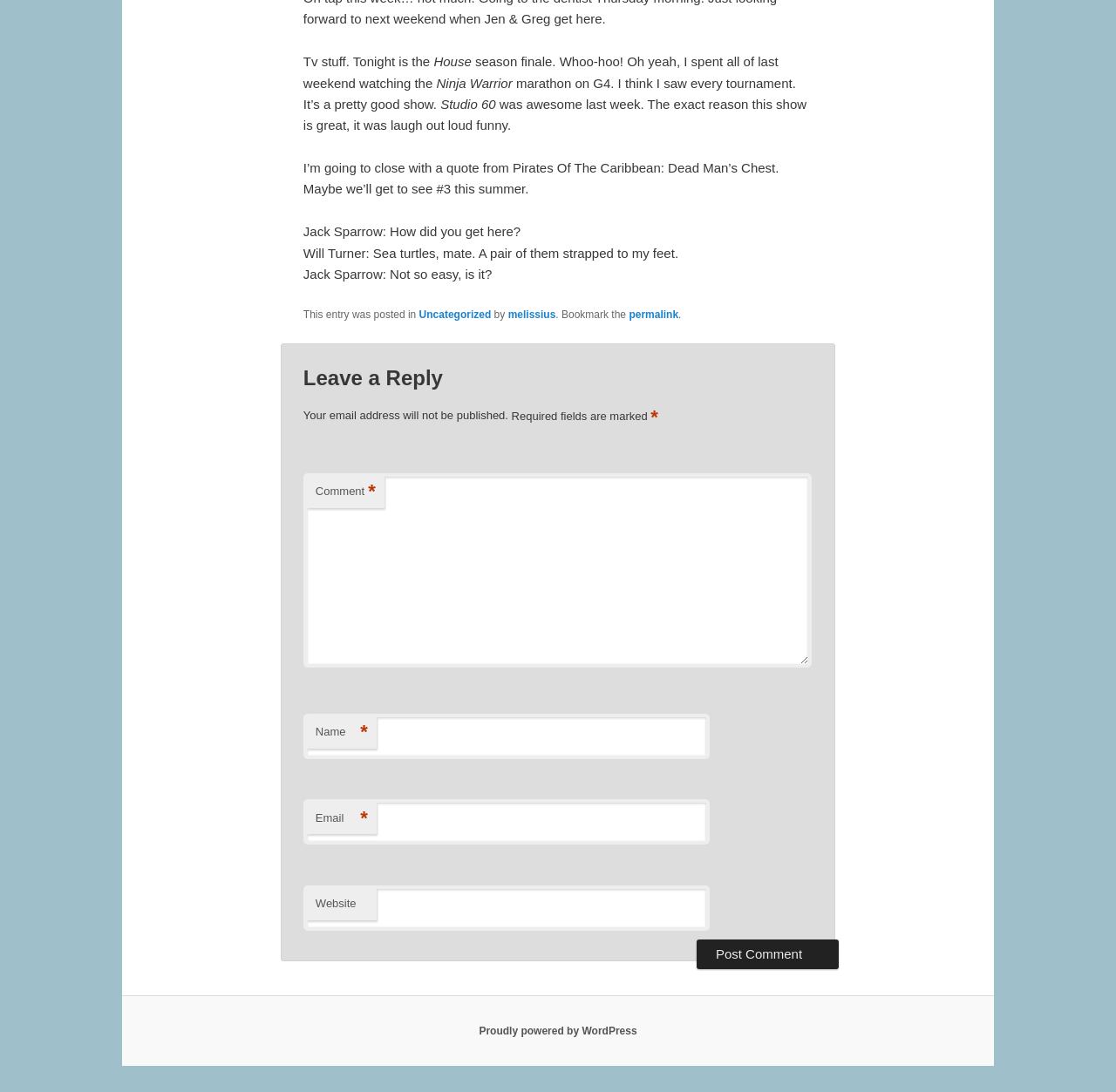Bounding box coordinates must be specified in the format (top-left x, top-left y, bottom-right x, bottom-right y). All values should be floating point numbers between 0 and 1. What are the bounding box coordinates of the UI element described as: parent_node: Email aria-describedby="email-notes" name="email"

[0.272, 0.732, 0.636, 0.774]